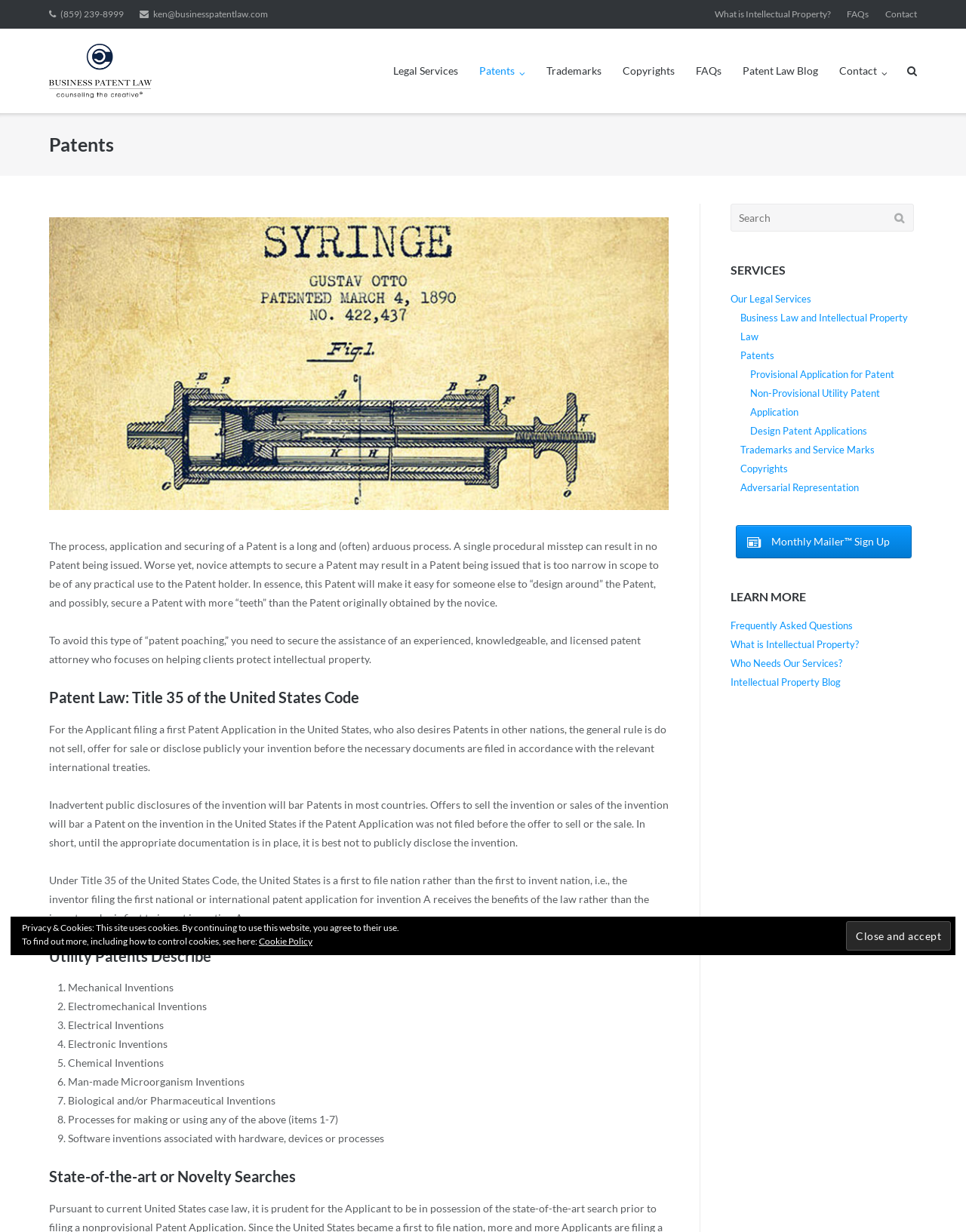Based on the image, give a detailed response to the question: What are the services provided by the patent attorney?

The services can be found in the 'SERVICES' section of the webpage, which includes links to 'Our Legal Services', 'Patents', 'Trademarks and Service Marks', 'Copyrights', and more.